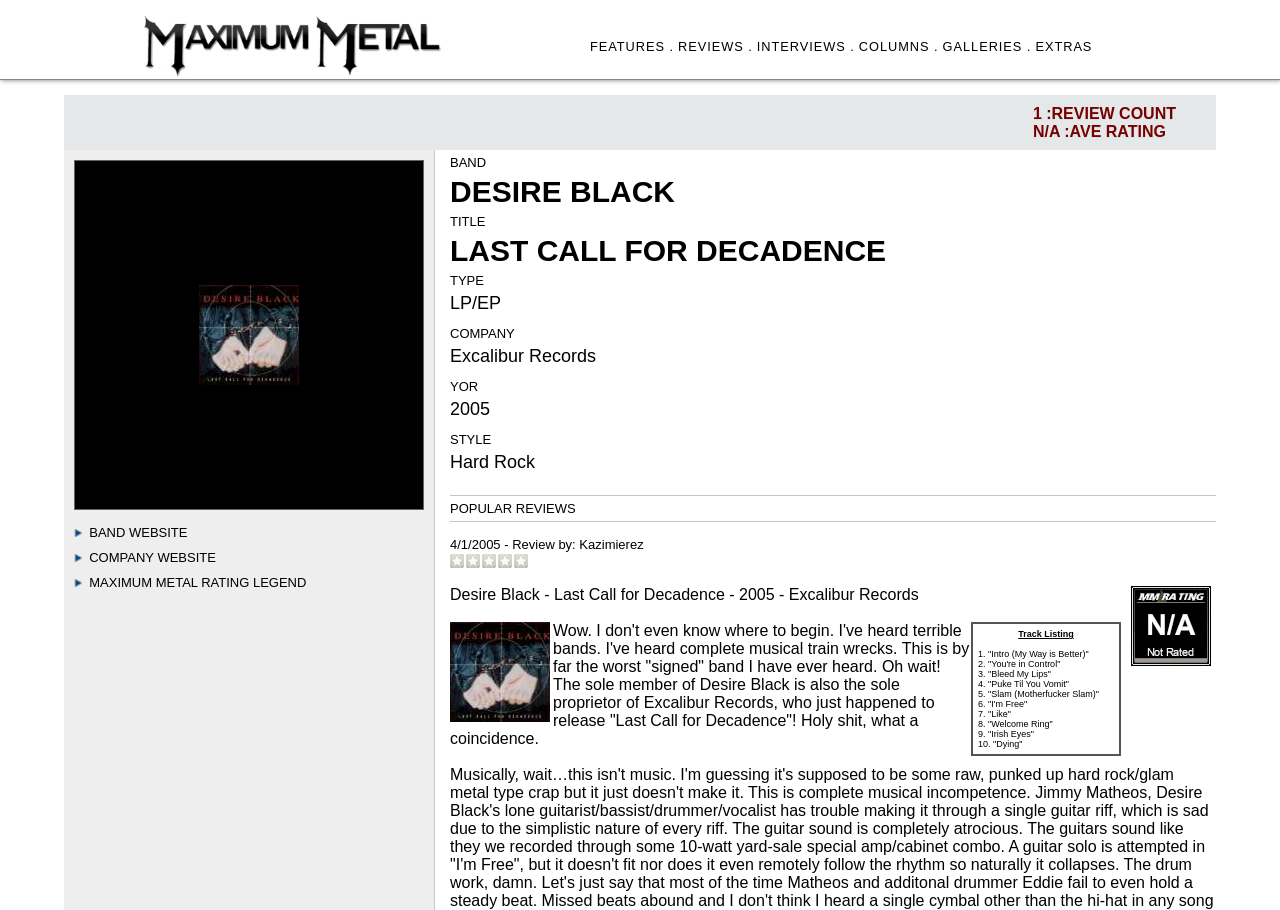Use a single word or phrase to answer the question:
What is the name of the reviewer?

Kazimierez